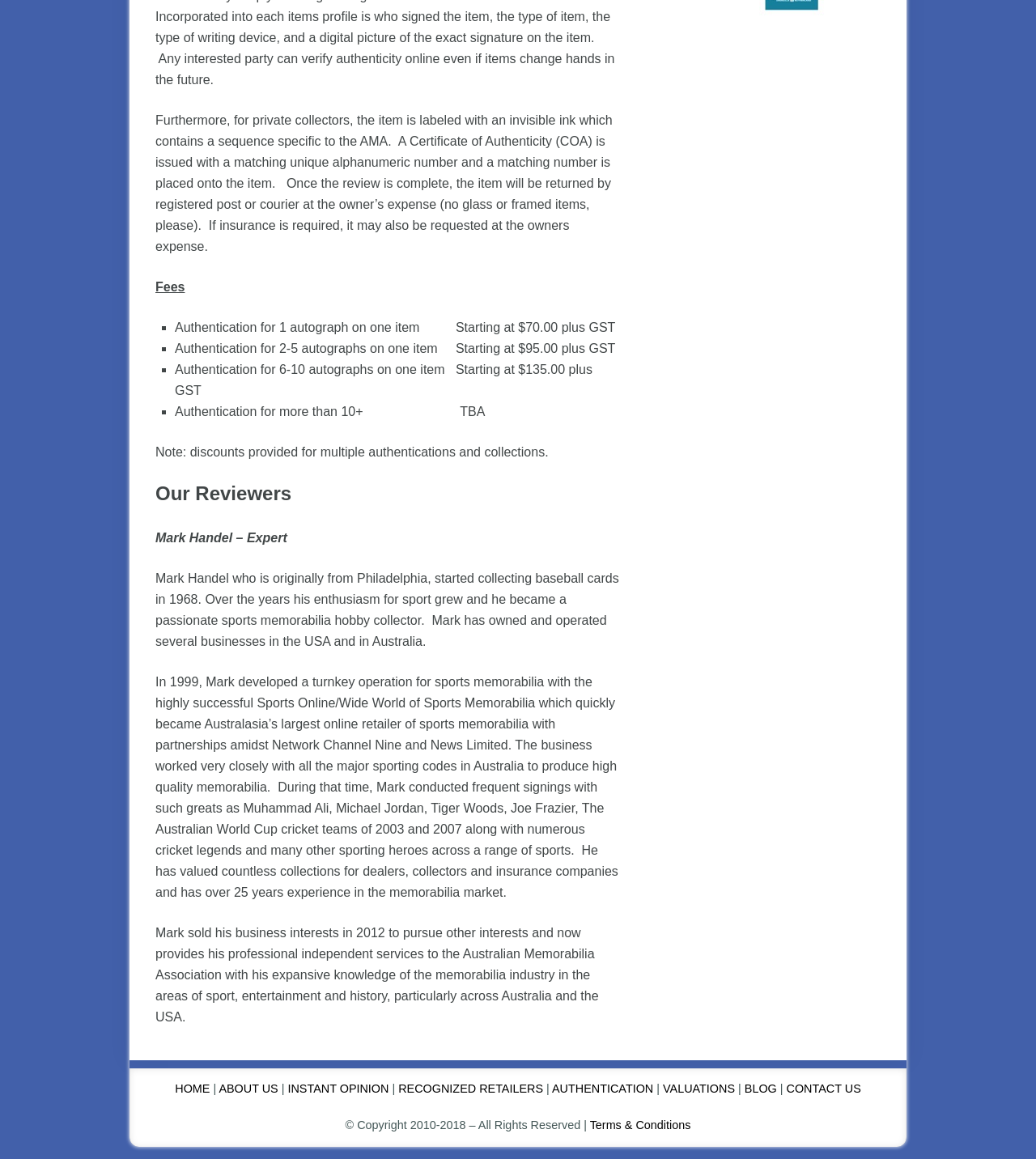How much does authentication for 1 autograph on one item cost?
Please provide a comprehensive and detailed answer to the question.

The webpage lists the fees for authentication, and according to the list, authentication for 1 autograph on one item starts at $70.00 plus GST.